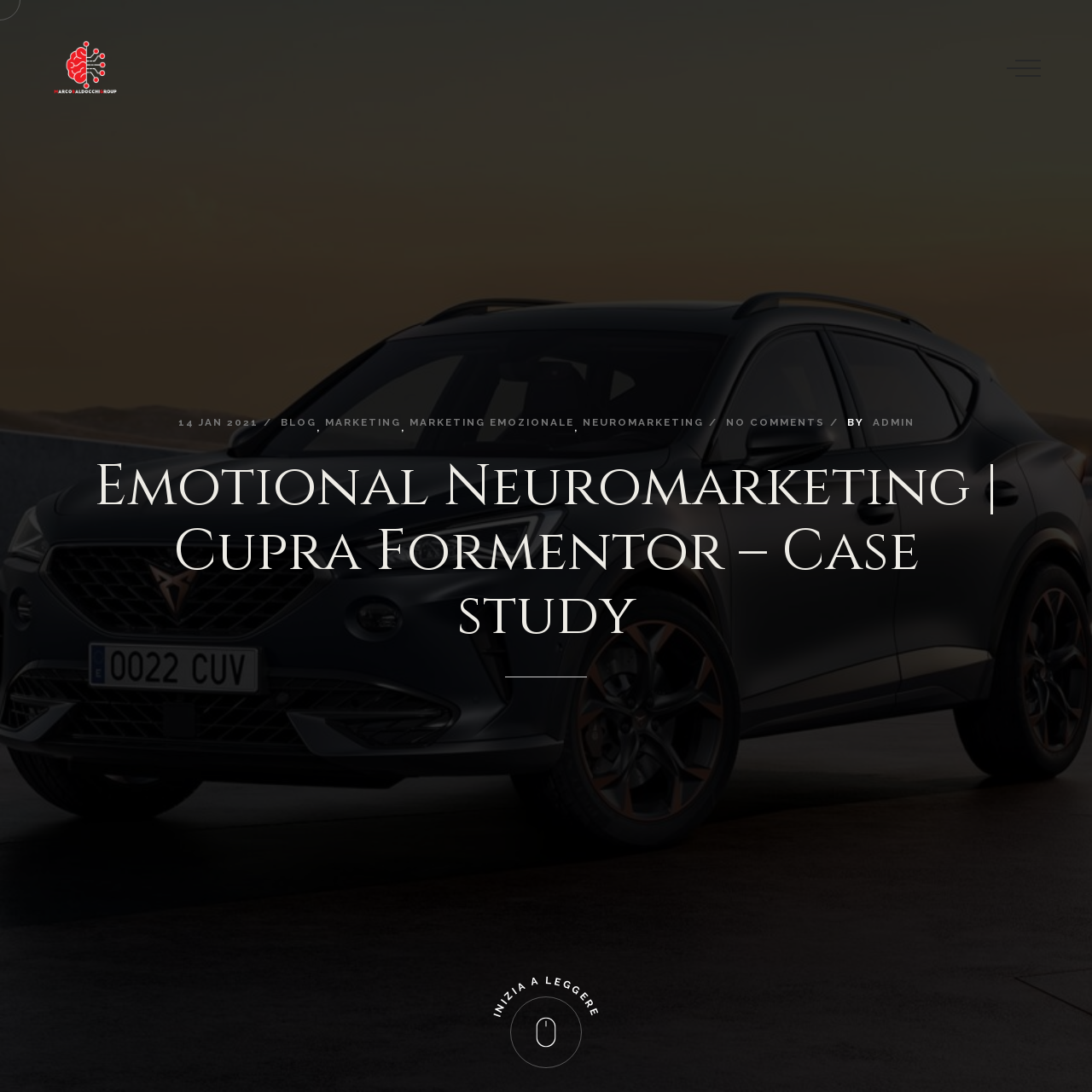Using floating point numbers between 0 and 1, provide the bounding box coordinates in the format (top-left x, top-left y, bottom-right x, bottom-right y). Locate the UI element described here: 14 Jan 2021

[0.163, 0.38, 0.236, 0.395]